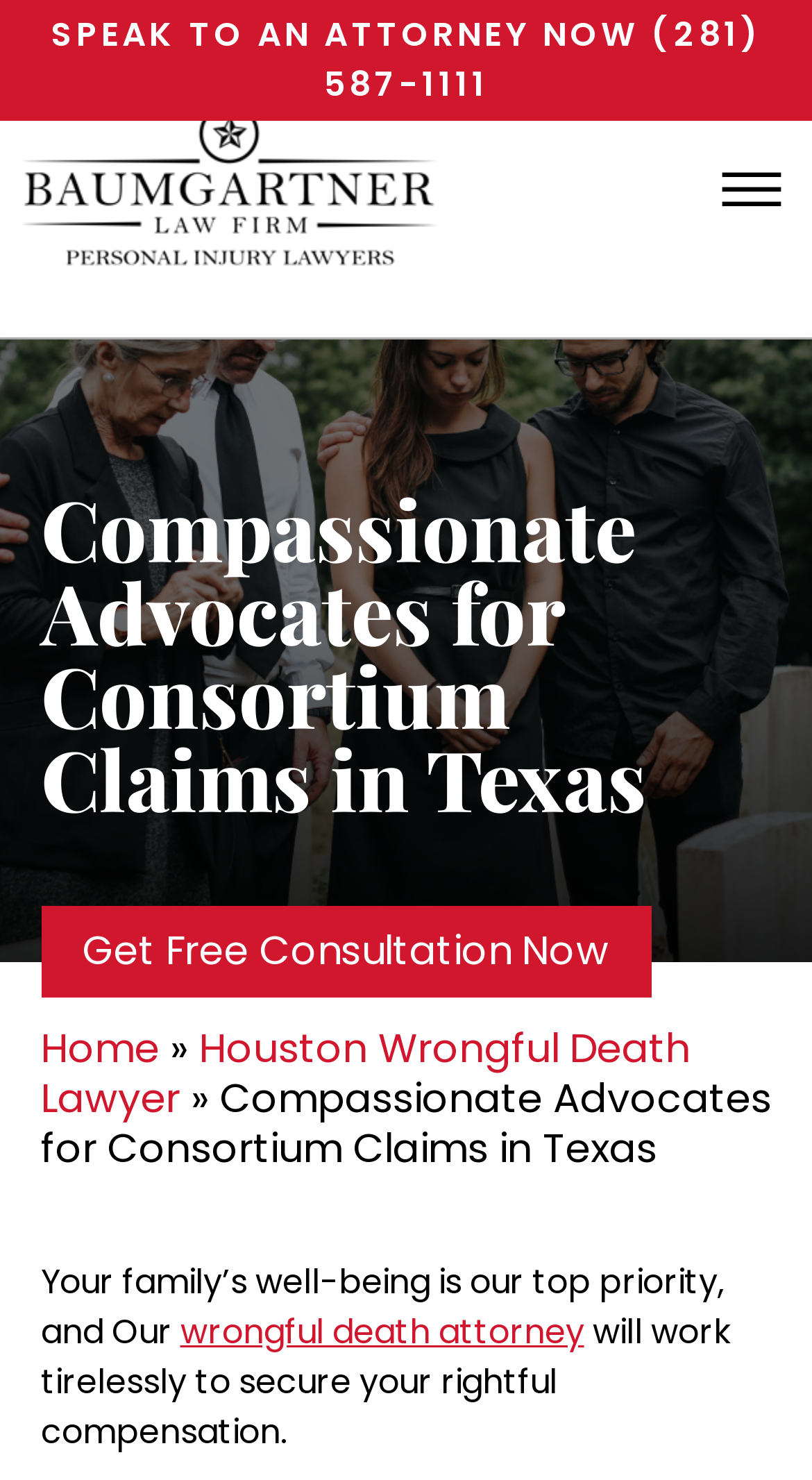Can you specify the bounding box coordinates of the area that needs to be clicked to fulfill the following instruction: "Click the Baumgartner Law Firm logo"?

[0.024, 0.066, 0.744, 0.193]